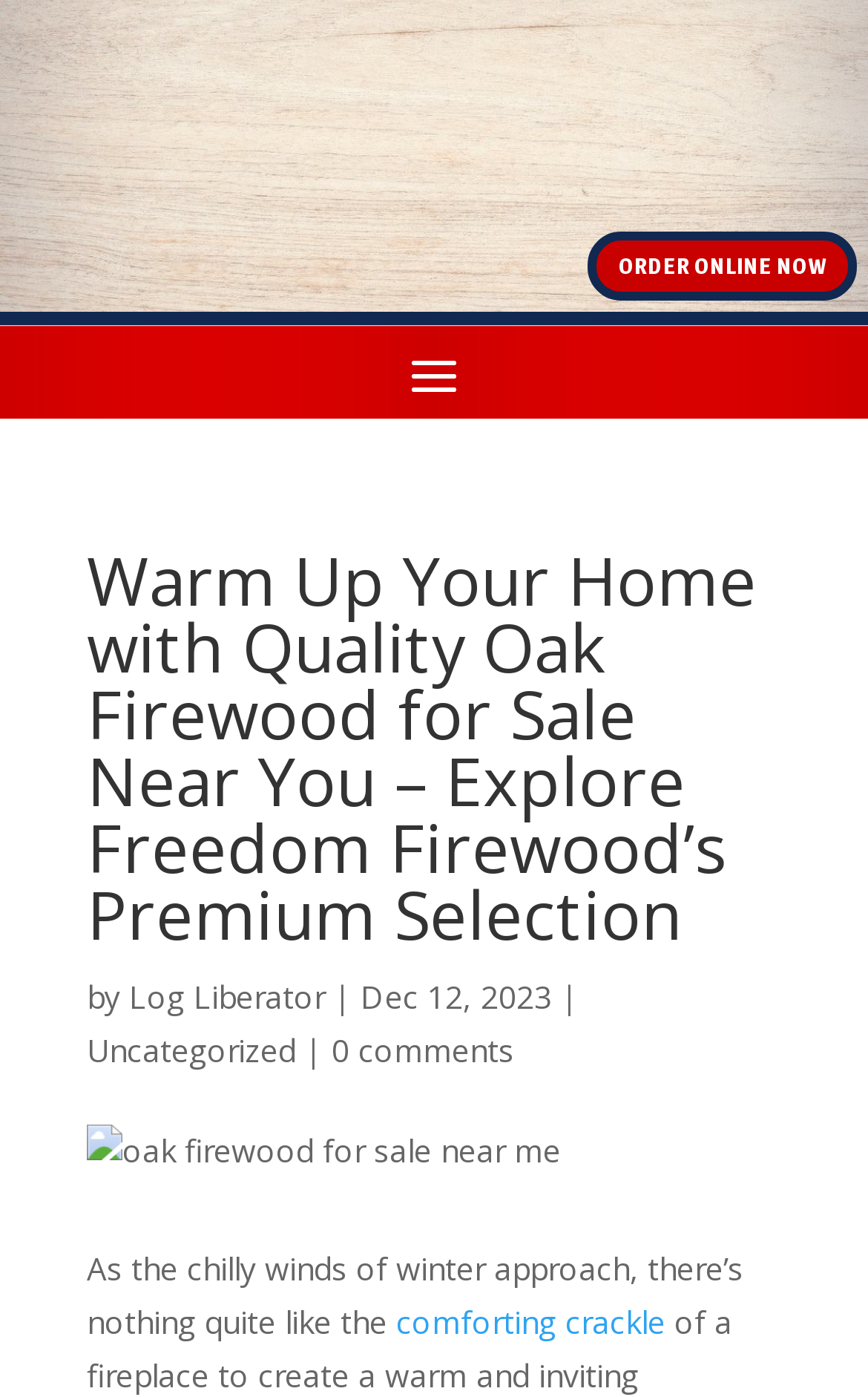Produce a meticulous description of the webpage.

The webpage is about Freedom Firewood's oak firewood for sale near you, with a focus on creating a cozy atmosphere in your home. At the top, there is a prominent call-to-action button "ORDER ONLINE NOW" with an arrow icon, taking up about a quarter of the screen width. Below it, there is a main heading that spans almost the entire screen width, stating the company's mission to provide quality oak firewood.

On the left side, there is a section with a heading, followed by a "by" label, a link to "Log Liberator", a vertical bar, and a date "Dec 12, 2023". Below this section, there are two links, "Uncategorized" and "0 comments", positioned side by side.

To the right of this section, there is a large image of oak firewood for sale near me, taking up about half of the screen width. Below the image, there is a paragraph of text that starts with "As the chilly winds of winter approach, there’s nothing quite like the..." and includes a link to "comforting crackle" in the middle of the sentence.